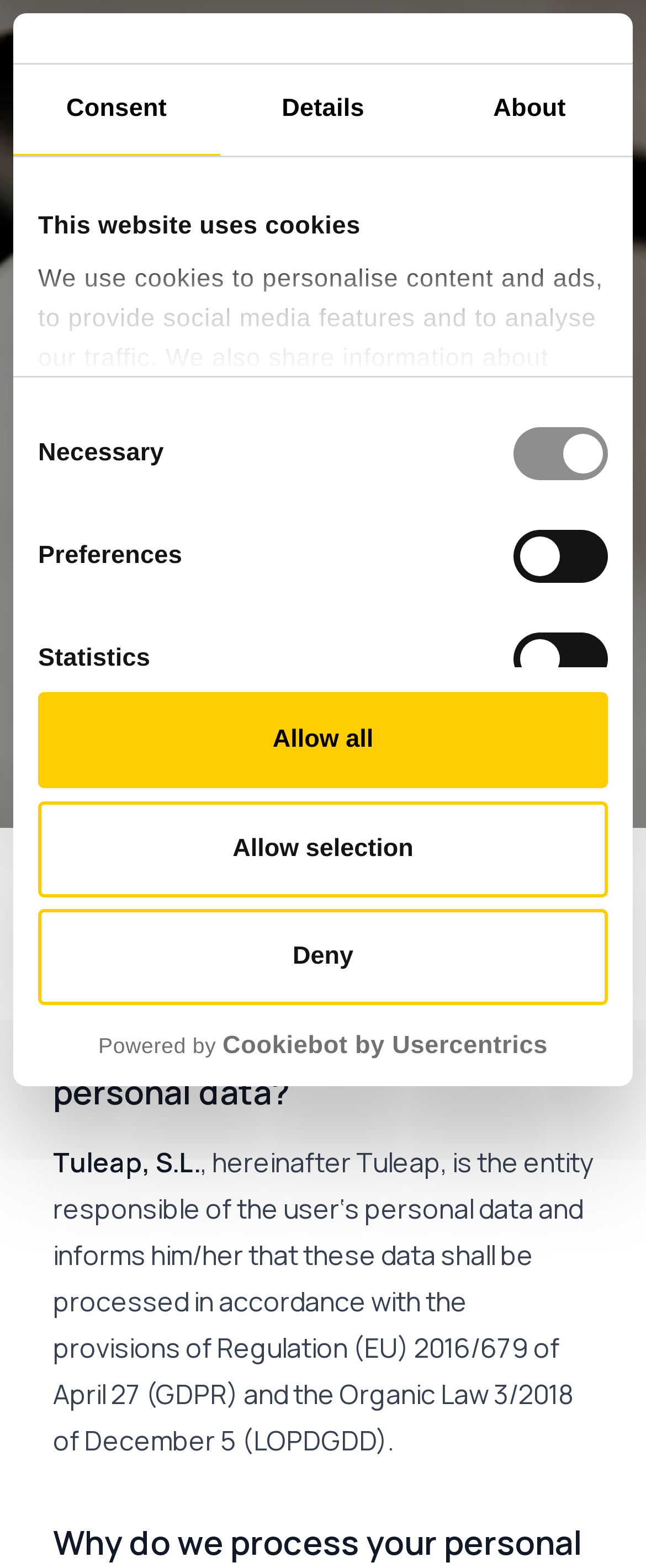Provide a short answer using a single word or phrase for the following question: 
What is the name of the entity responsible for user's personal data?

Tuleap, S.L.